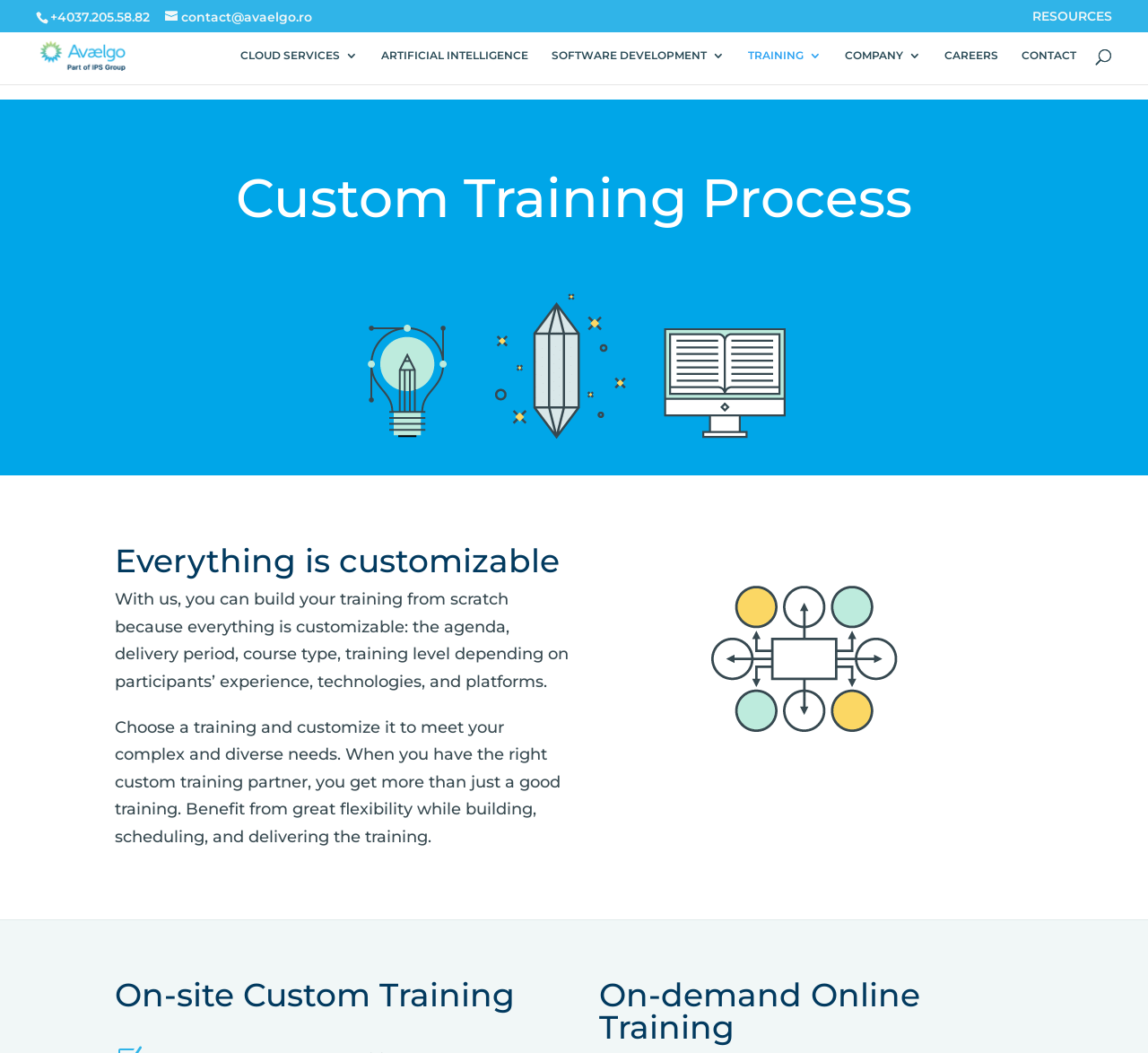Provide a single word or phrase answer to the question: 
What is the main topic of the webpage?

Custom Training Process